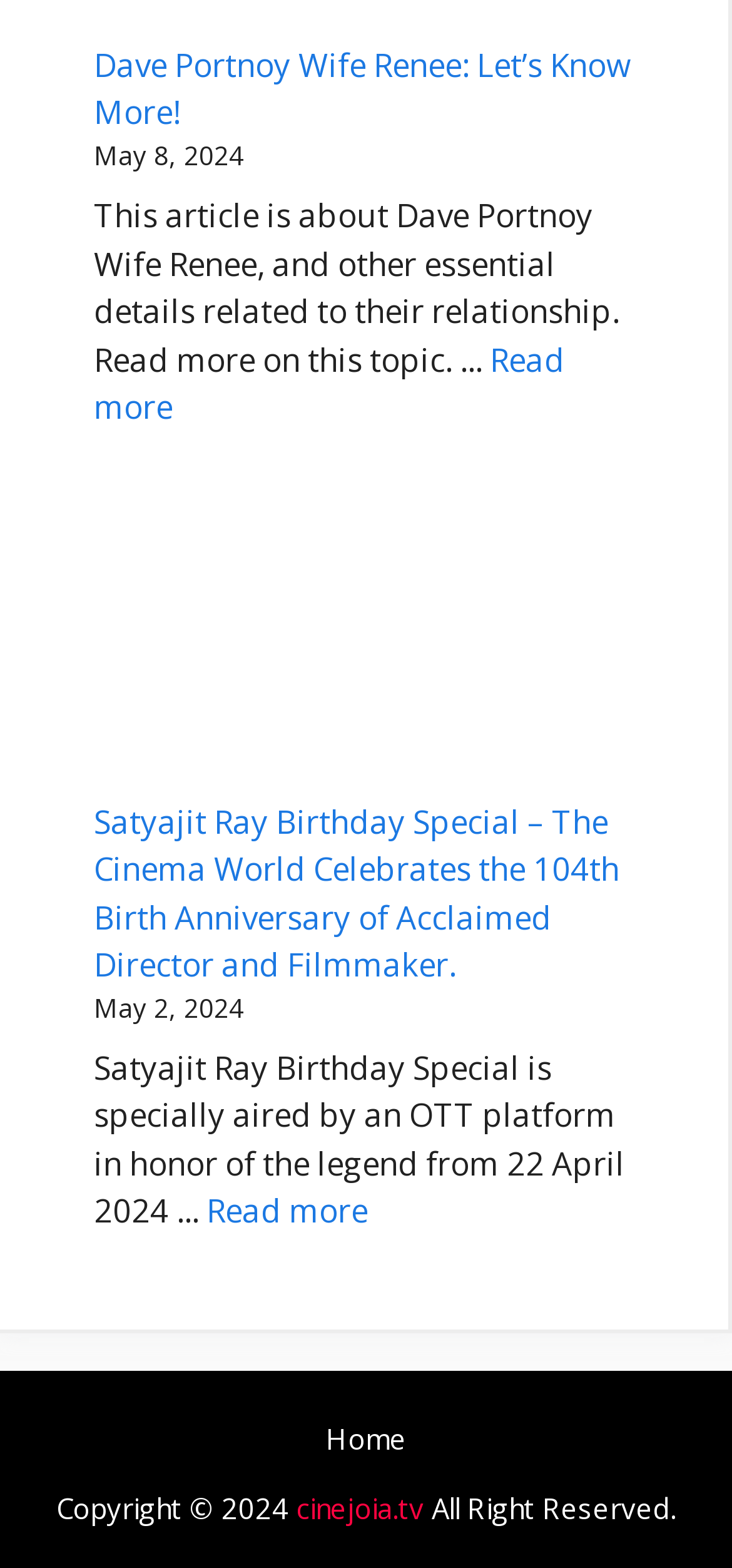What is the copyright year of the website?
Refer to the image and provide a one-word or short phrase answer.

2024